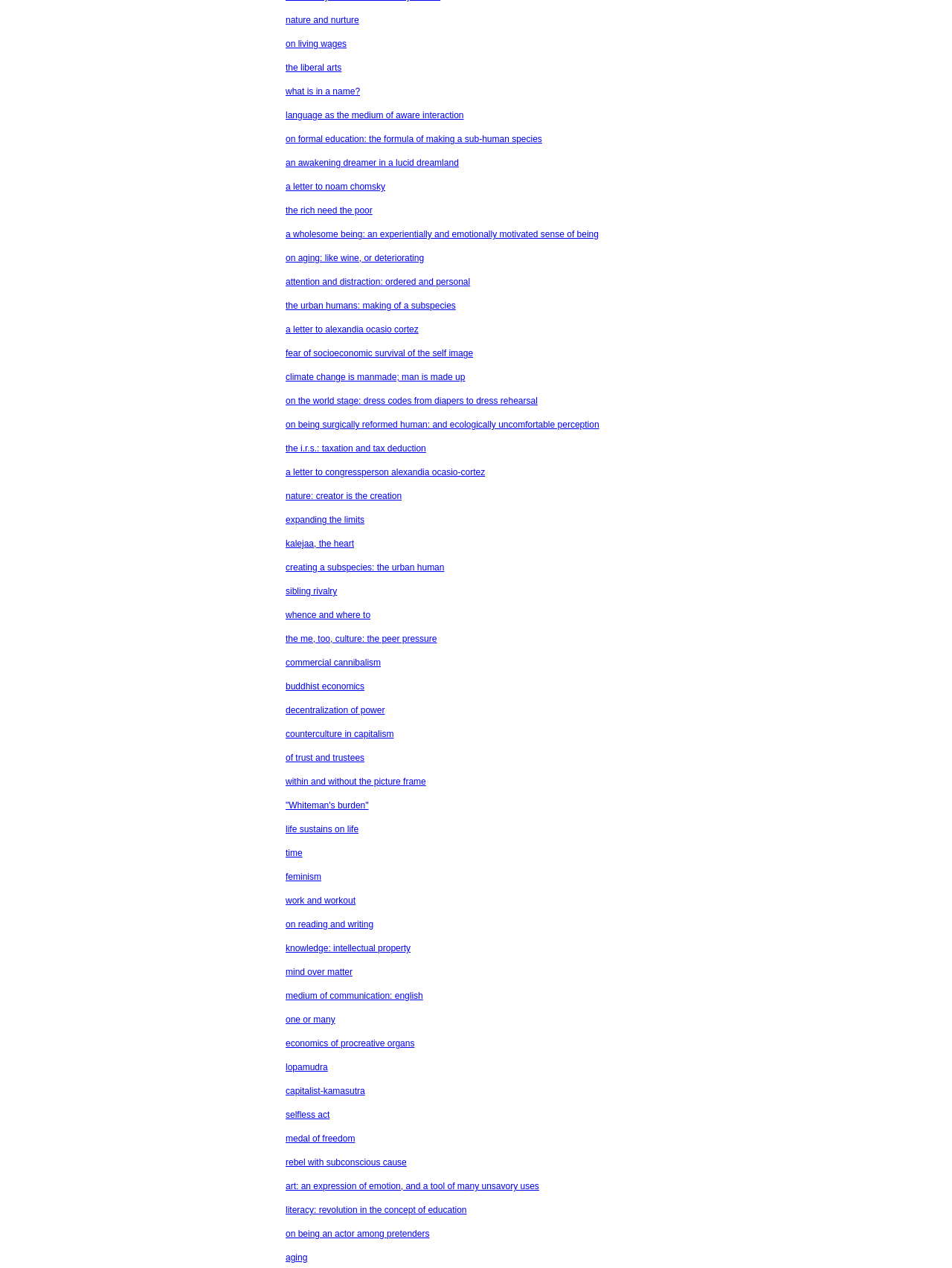Please find the bounding box coordinates of the clickable region needed to complete the following instruction: "Learn about 'language as the medium of aware interaction'". The bounding box coordinates must consist of four float numbers between 0 and 1, i.e., [left, top, right, bottom].

[0.3, 0.087, 0.487, 0.095]